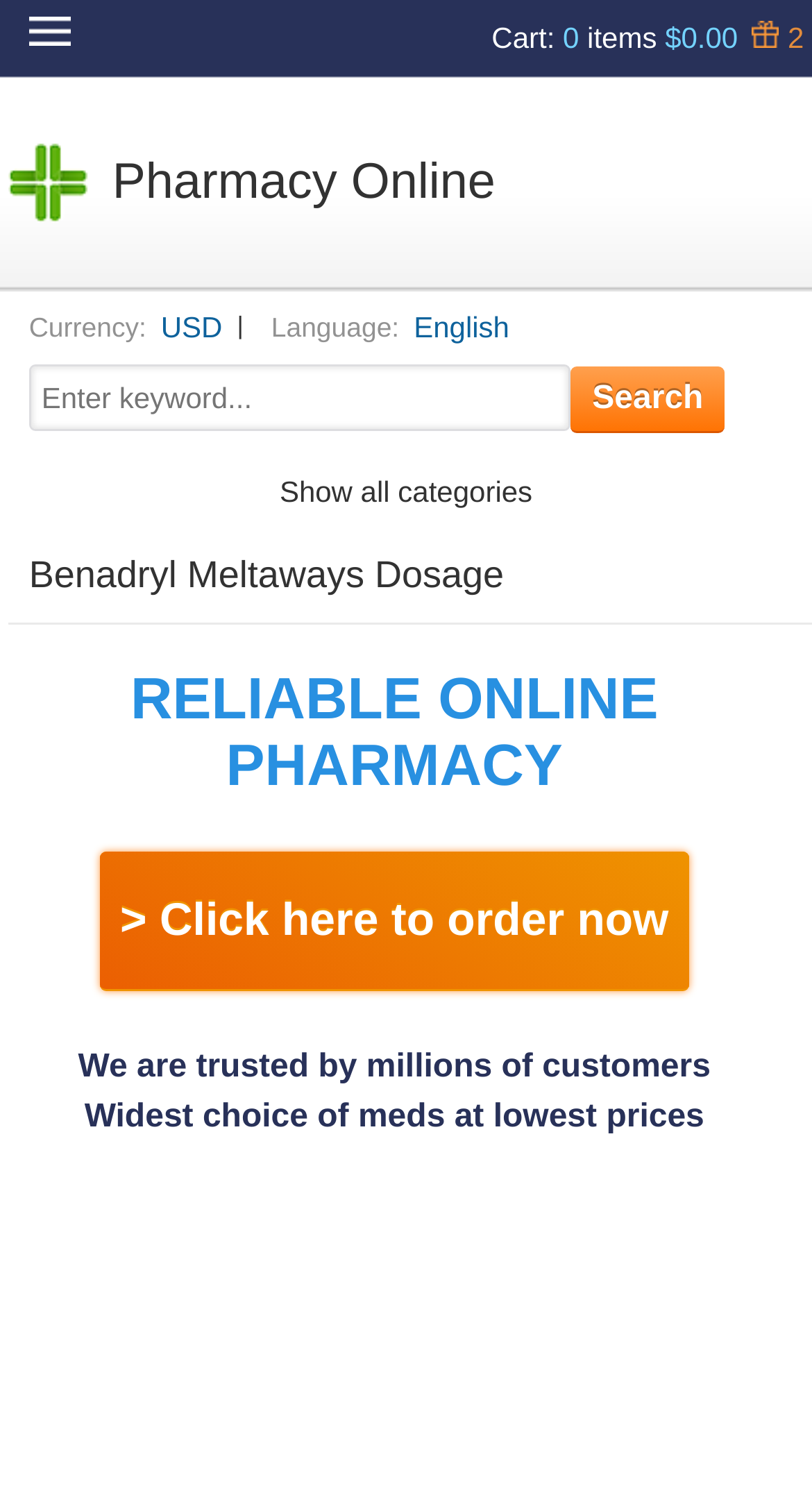Based on the image, please elaborate on the answer to the following question:
What is the name of the online pharmacy?

I found the answer by looking at the top left corner of the webpage, where it says 'Pharmacy Online' in a link format, indicating the name of the online pharmacy.